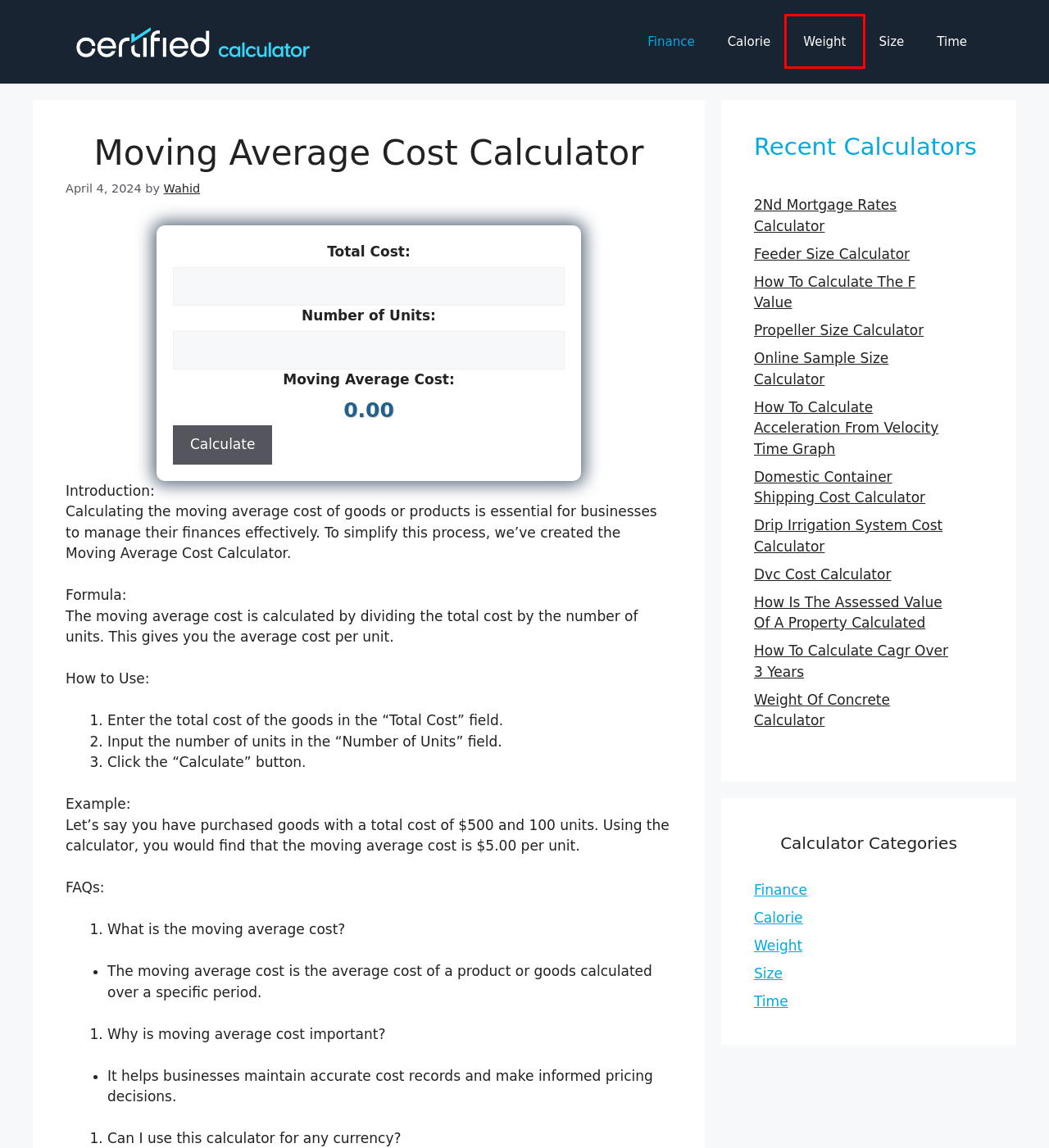Inspect the screenshot of a webpage with a red rectangle bounding box. Identify the webpage description that best corresponds to the new webpage after clicking the element inside the bounding box. Here are the candidates:
A. How To Calculate Cagr Over 3 Years - Certified Calculator
B. How To Calculate Acceleration From Velocity Time Graph - Certified Calculator
C. Dvc Cost Calculator - Certified Calculator
D. Finance Calculator Archives - Certified Calculator
E. Certified Calculator - Free Online Calculators
F. Online Sample Size Calculator - Certified Calculator
G. How To Calculate The F Value - Certified Calculator
H. Weight Calculator Archives - Certified Calculator

H